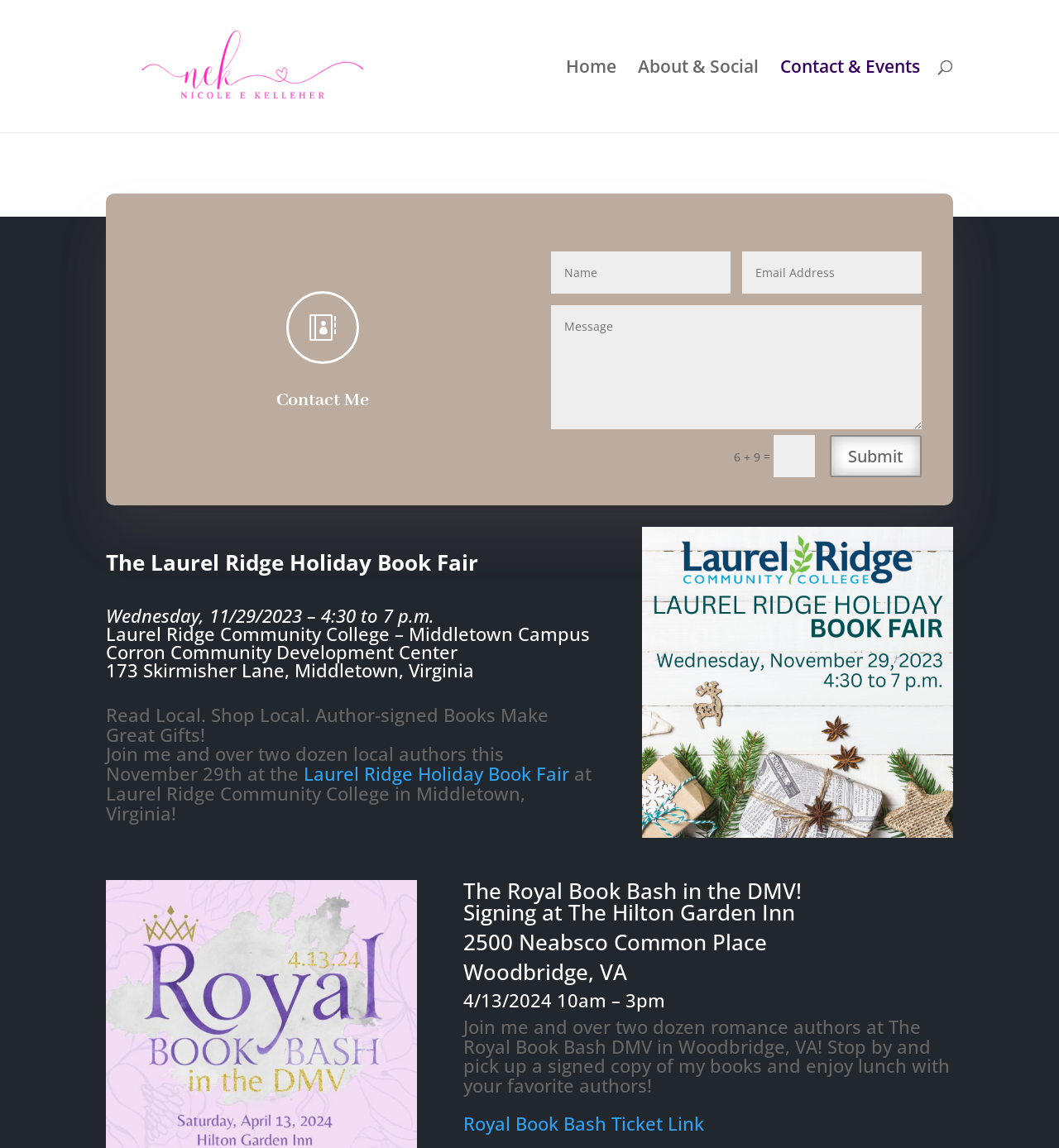What is the author's name?
Refer to the image and give a detailed answer to the question.

The author's name is obtained from the link 'Nicole E. Kelleher' at the top of the webpage, which is also the title of the webpage.